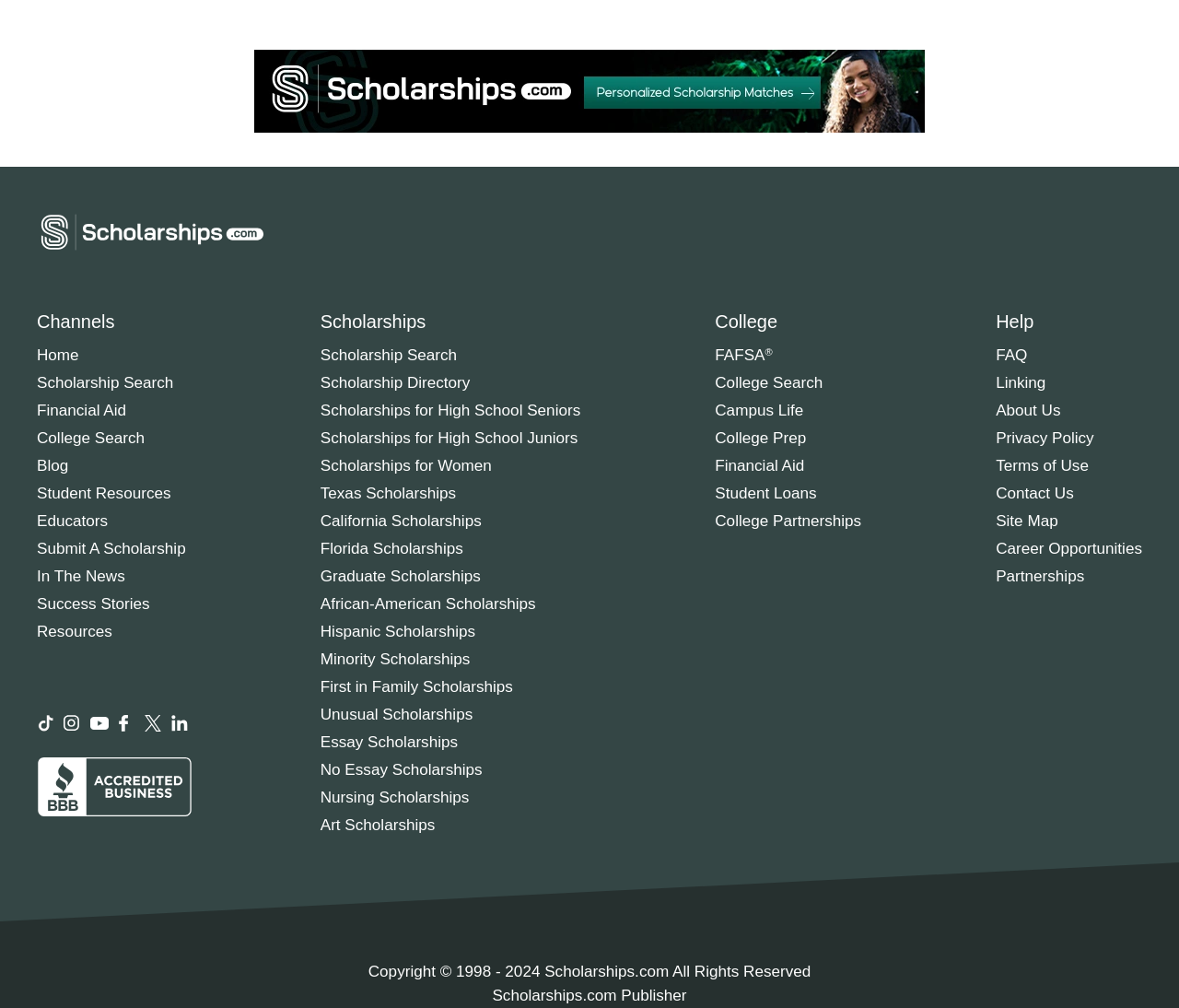What types of scholarships are available on this website?
From the screenshot, supply a one-word or short-phrase answer.

Various types